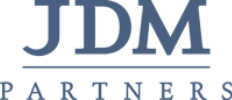What is JDM Partners' significant presence in Arizona?
Based on the image, give a one-word or short phrase answer.

One of the larger owners of entitled land